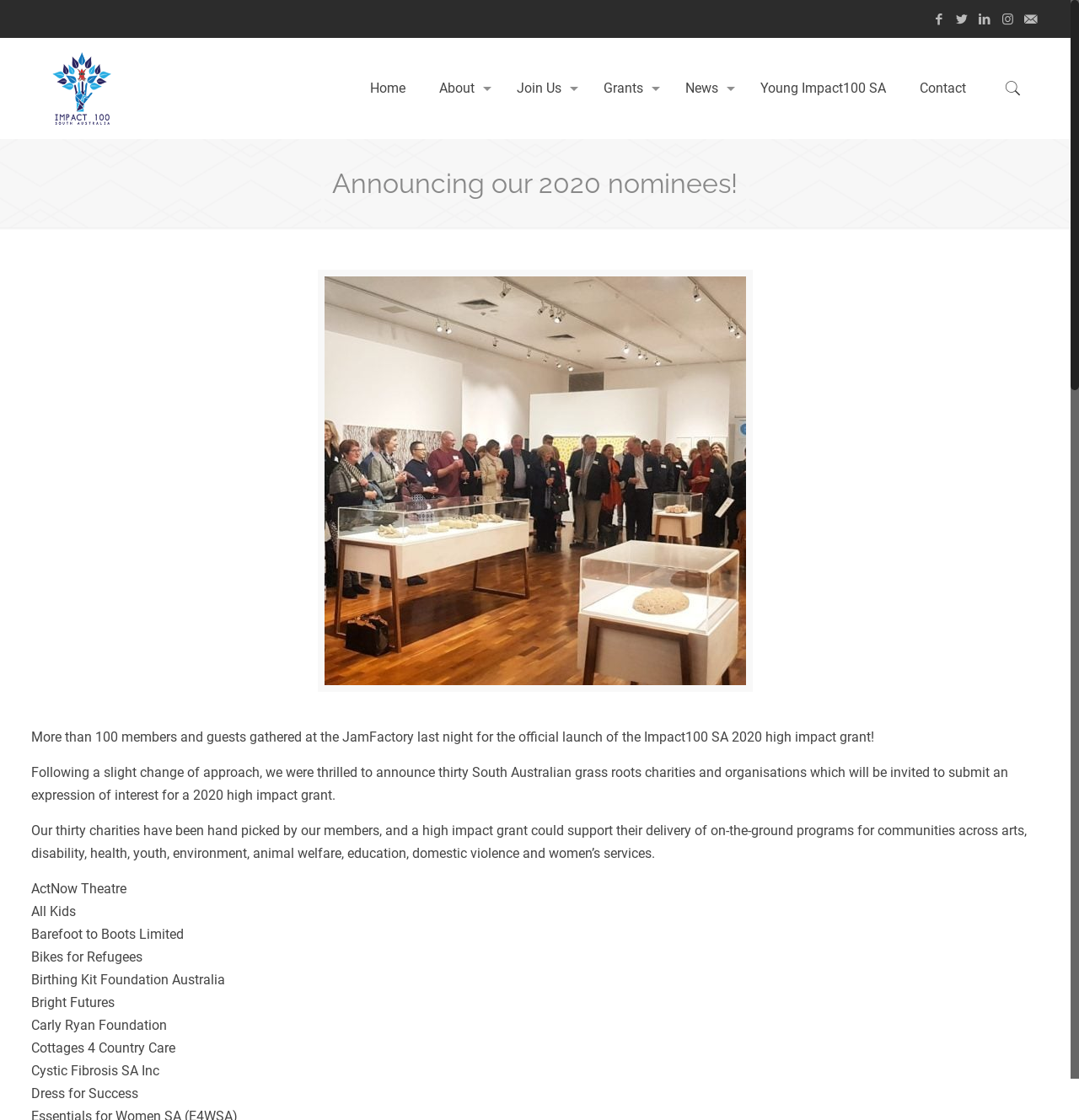What is the name of the organization?
Based on the image, answer the question with as much detail as possible.

The name of the organization can be inferred from the logo and the text on the webpage, which mentions 'Impact100 SA' multiple times.